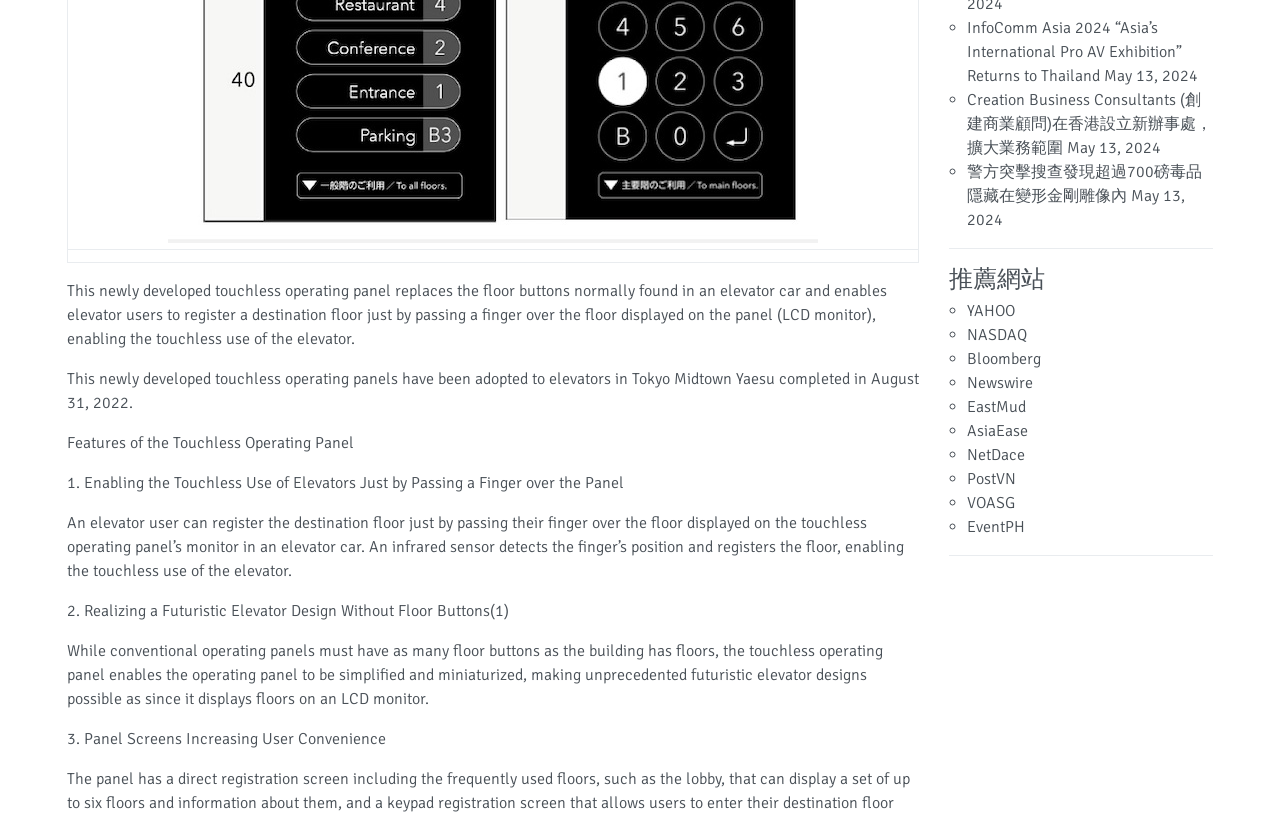Predict the bounding box of the UI element based on this description: "Free Book".

None